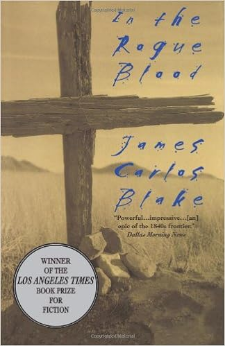What is the shape in the background of the book cover?
Using the image provided, answer with just one word or phrase.

Cross